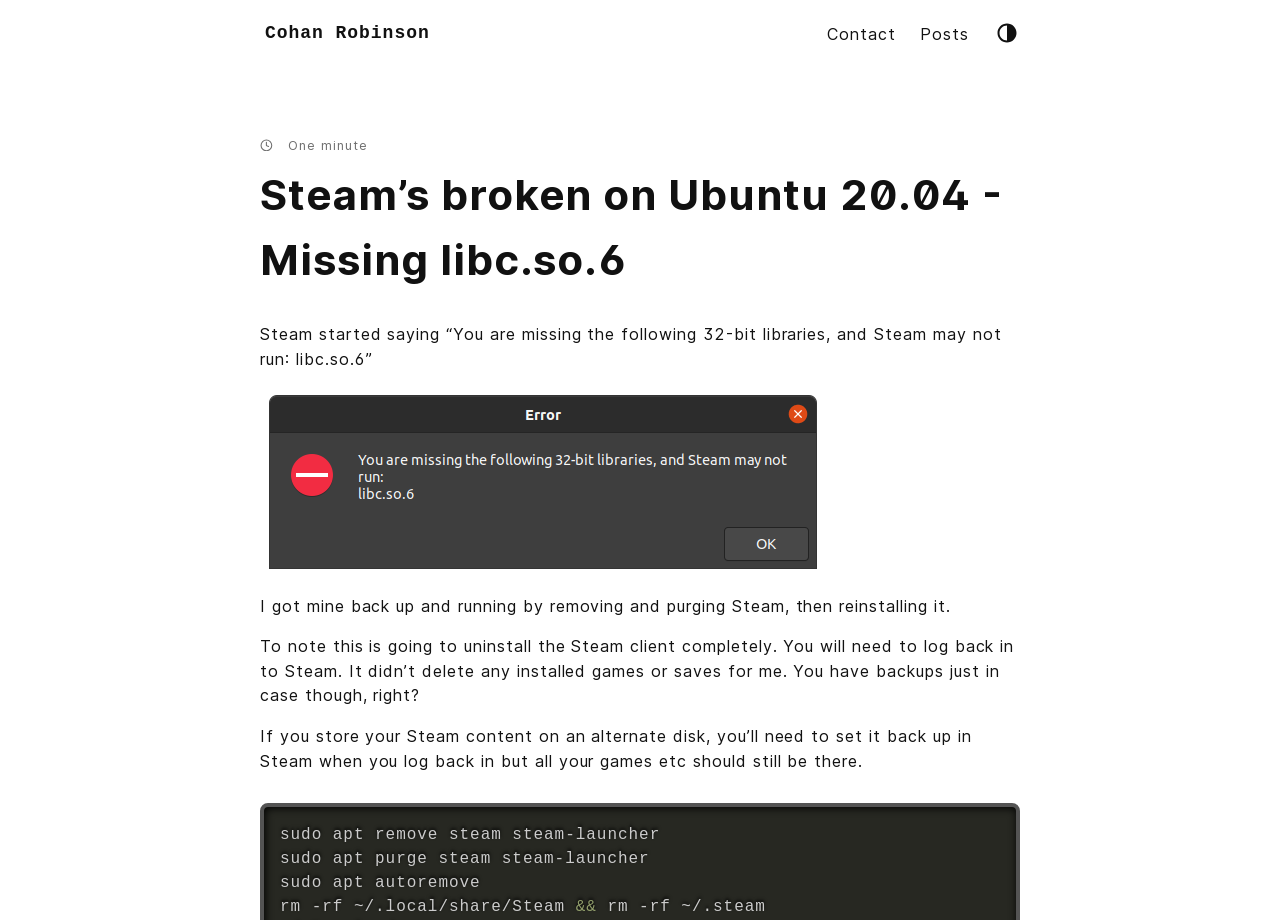Respond with a single word or phrase to the following question:
What type of code is shown in the solution?

Bash